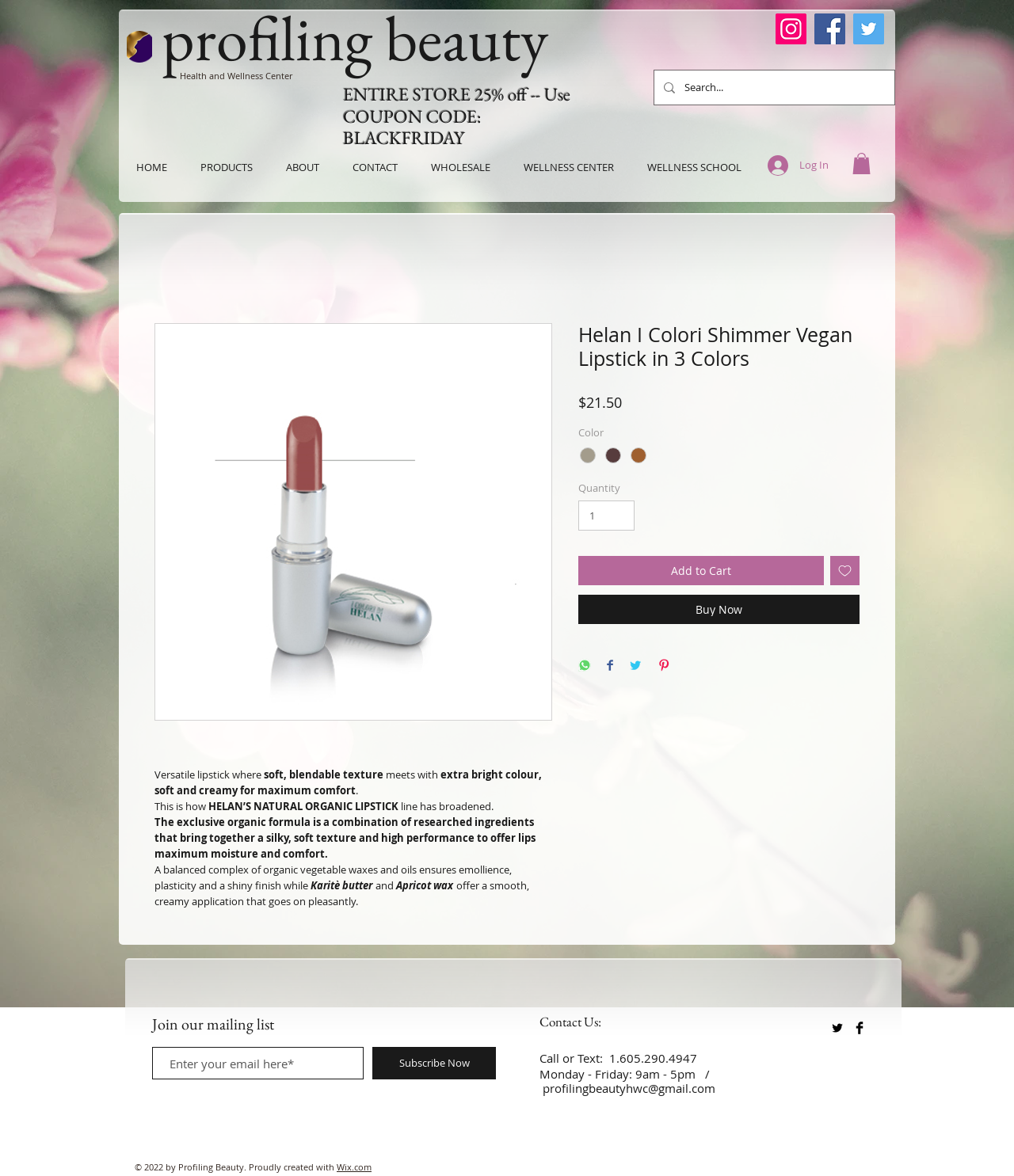Respond to the question with just a single word or phrase: 
What is the purpose of the 'Subscribe Now' button?

To join the mailing list